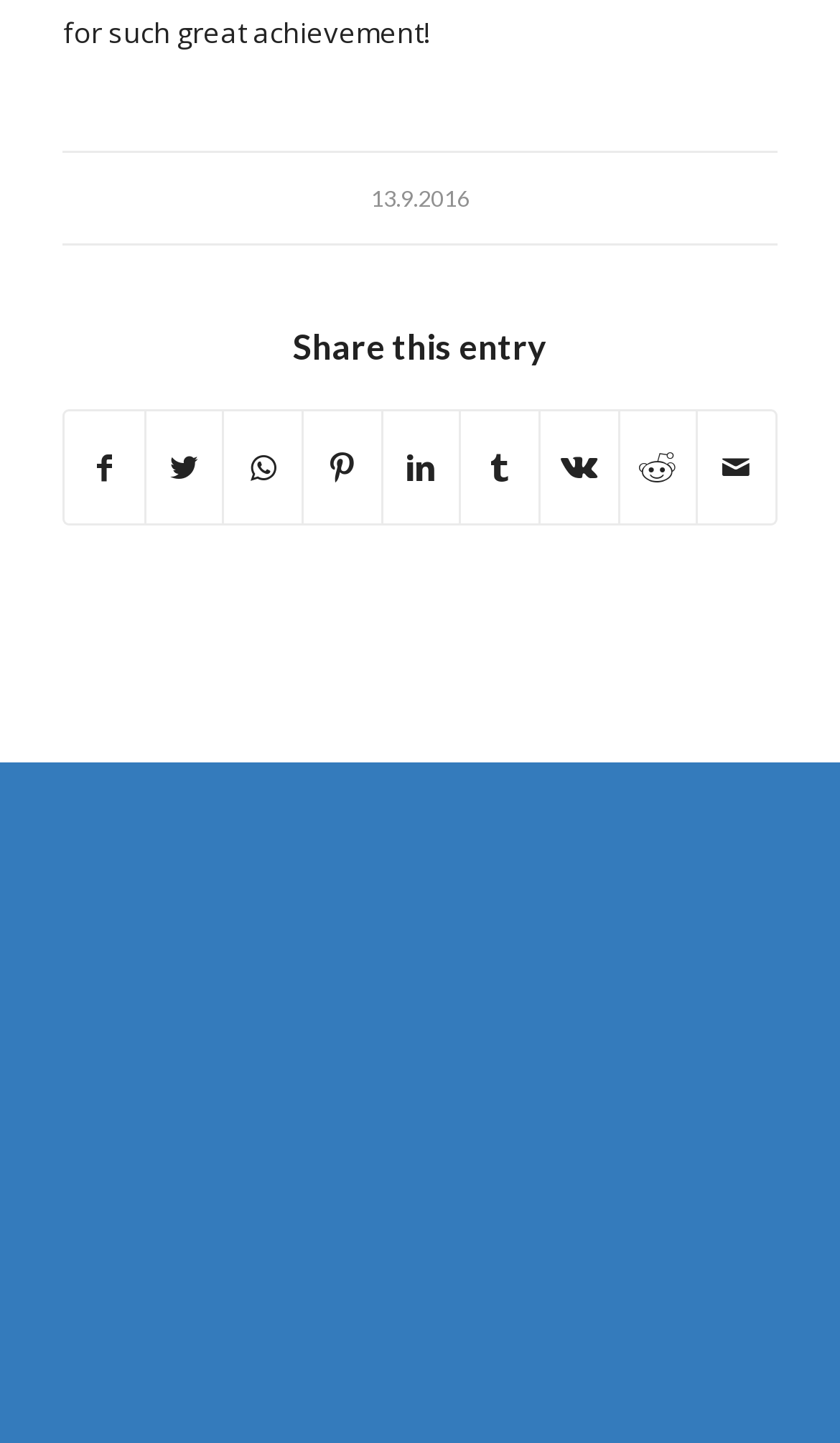Using the given element description, provide the bounding box coordinates (top-left x, top-left y, bottom-right x, bottom-right y) for the corresponding UI element in the screenshot: Share on Vk

[0.643, 0.285, 0.735, 0.363]